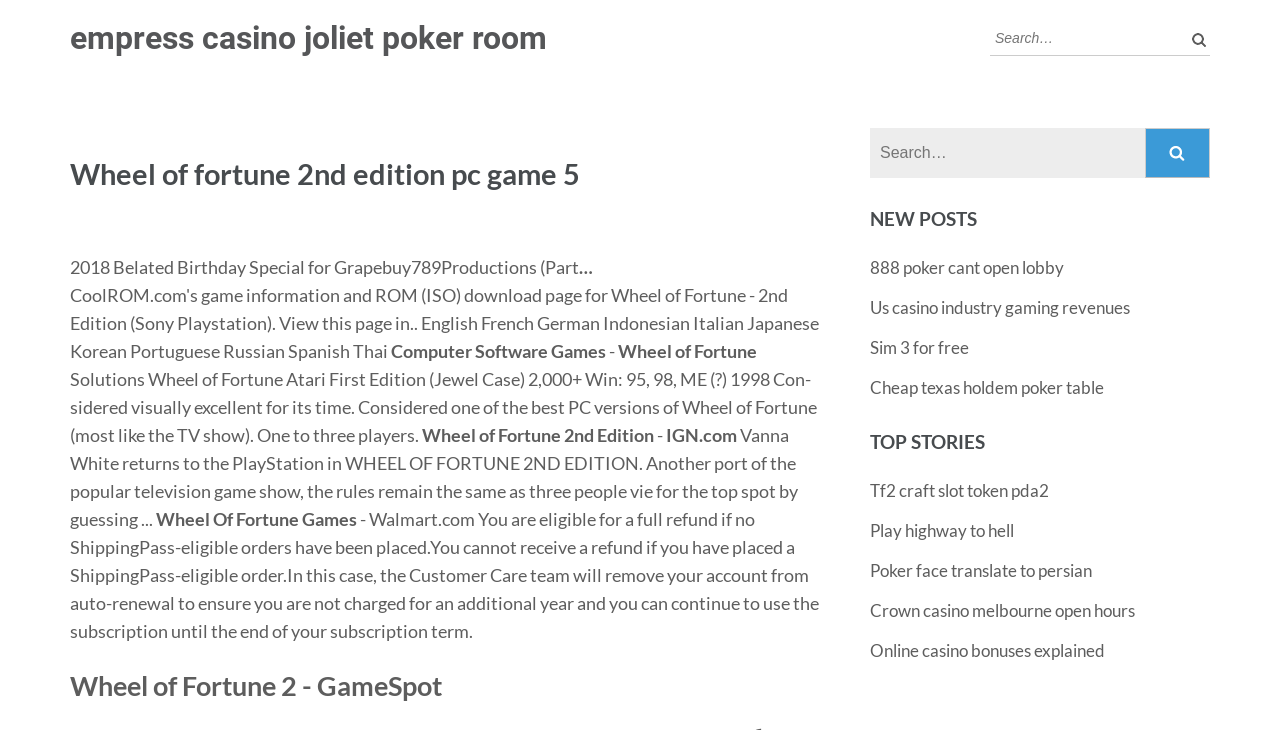Please identify and generate the text content of the webpage's main heading.

Wheel of fortune 2nd edition pc game 5